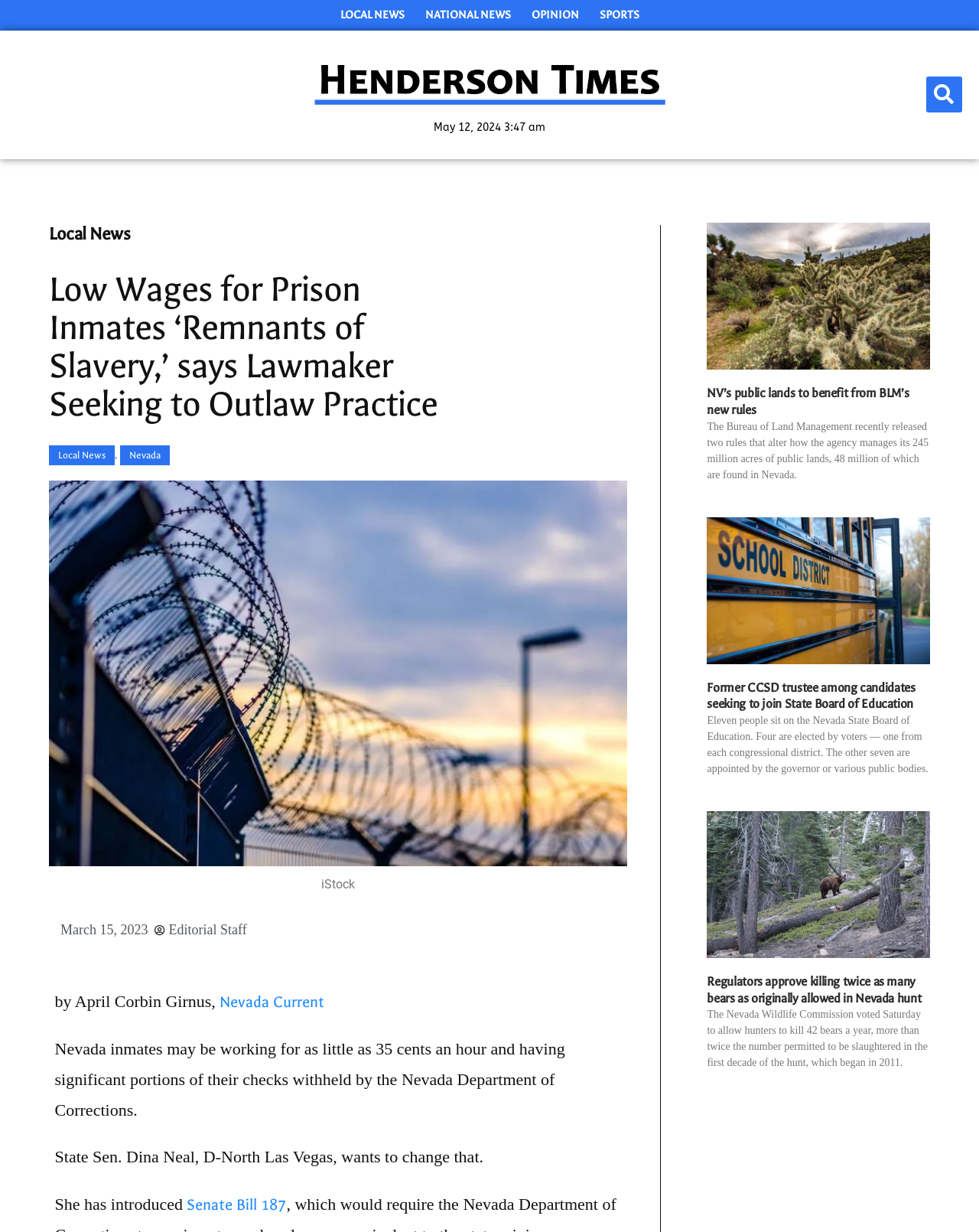Using the provided element description "Jeanne Claire van Ryzin", determine the bounding box coordinates of the UI element.

None